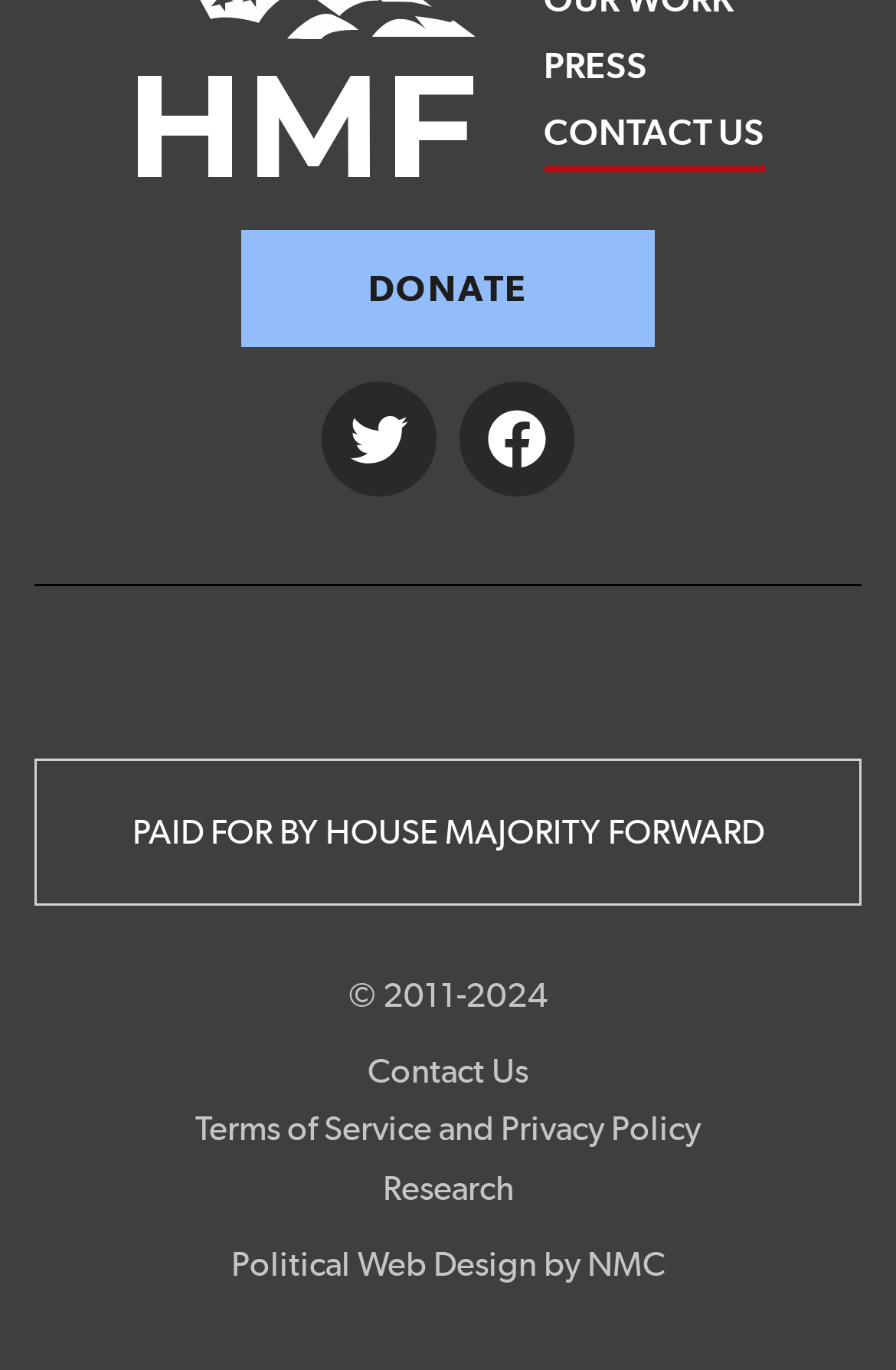Show me the bounding box coordinates of the clickable region to achieve the task as per the instruction: "View Research".

[0.427, 0.852, 0.573, 0.882]